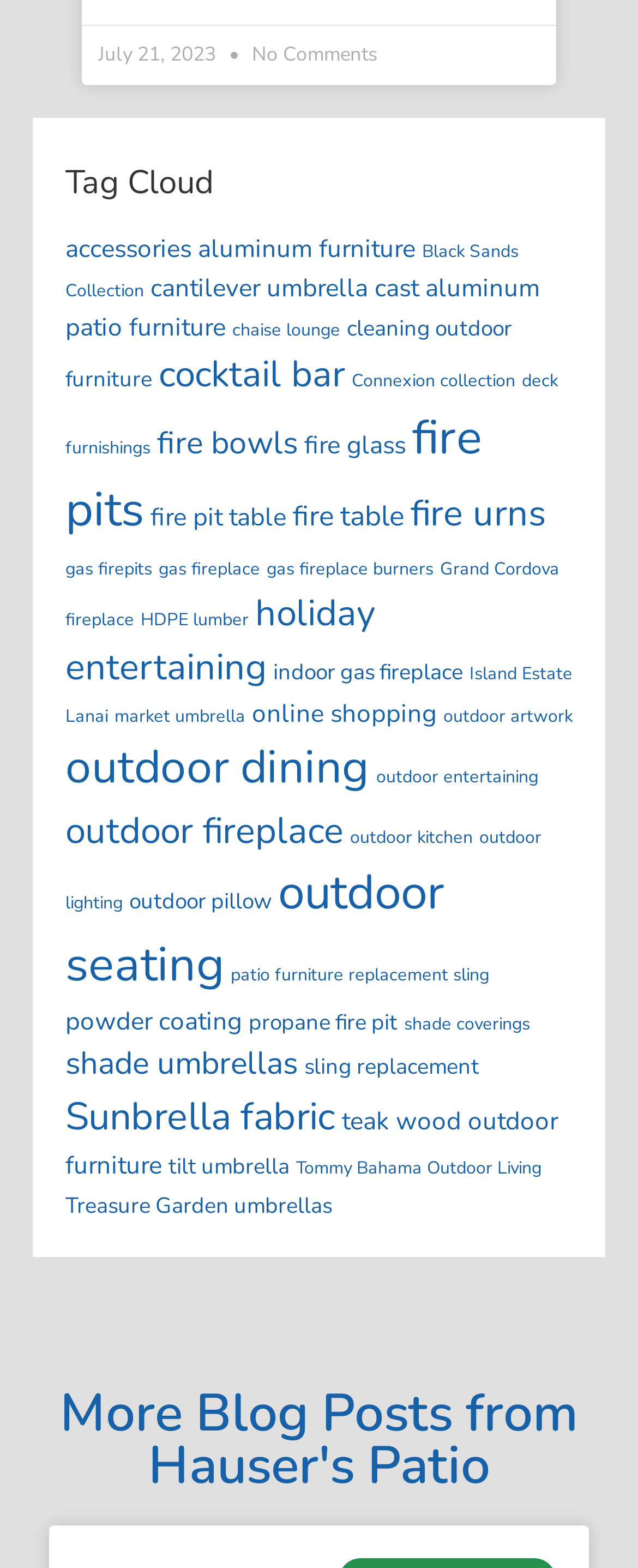Please locate the bounding box coordinates for the element that should be clicked to achieve the following instruction: "Learn about Silage Wrap Plastic". Ensure the coordinates are given as four float numbers between 0 and 1, i.e., [left, top, right, bottom].

None